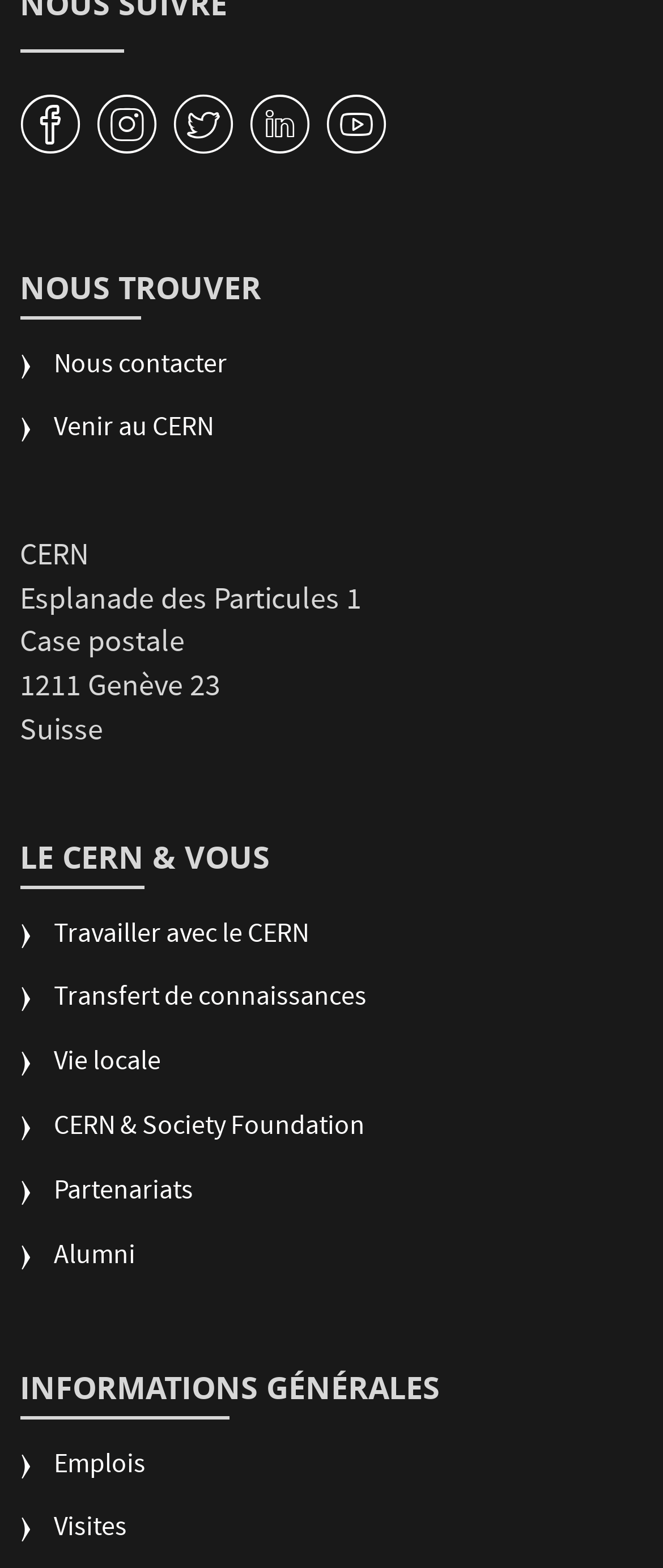Locate the UI element that matches the description Transfert de connaissances in the webpage screenshot. Return the bounding box coordinates in the format (top-left x, top-left y, bottom-right x, bottom-right y), with values ranging from 0 to 1.

[0.03, 0.626, 0.553, 0.667]